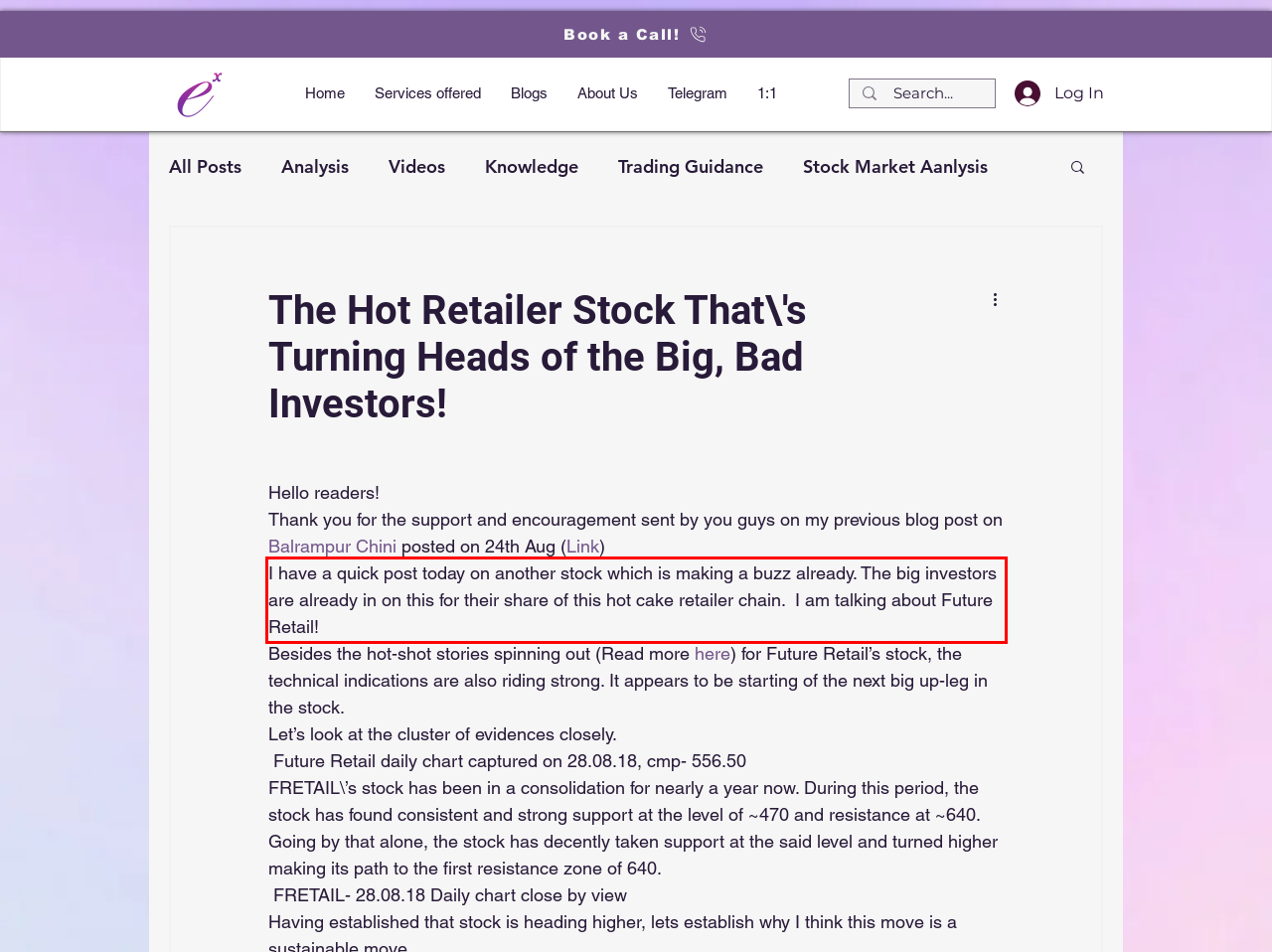Your task is to recognize and extract the text content from the UI element enclosed in the red bounding box on the webpage screenshot.

I have a quick post today on another stock which is making a buzz already. The big investors are already in on this for their share of this hot cake retailer chain. I am talking about Future Retail!